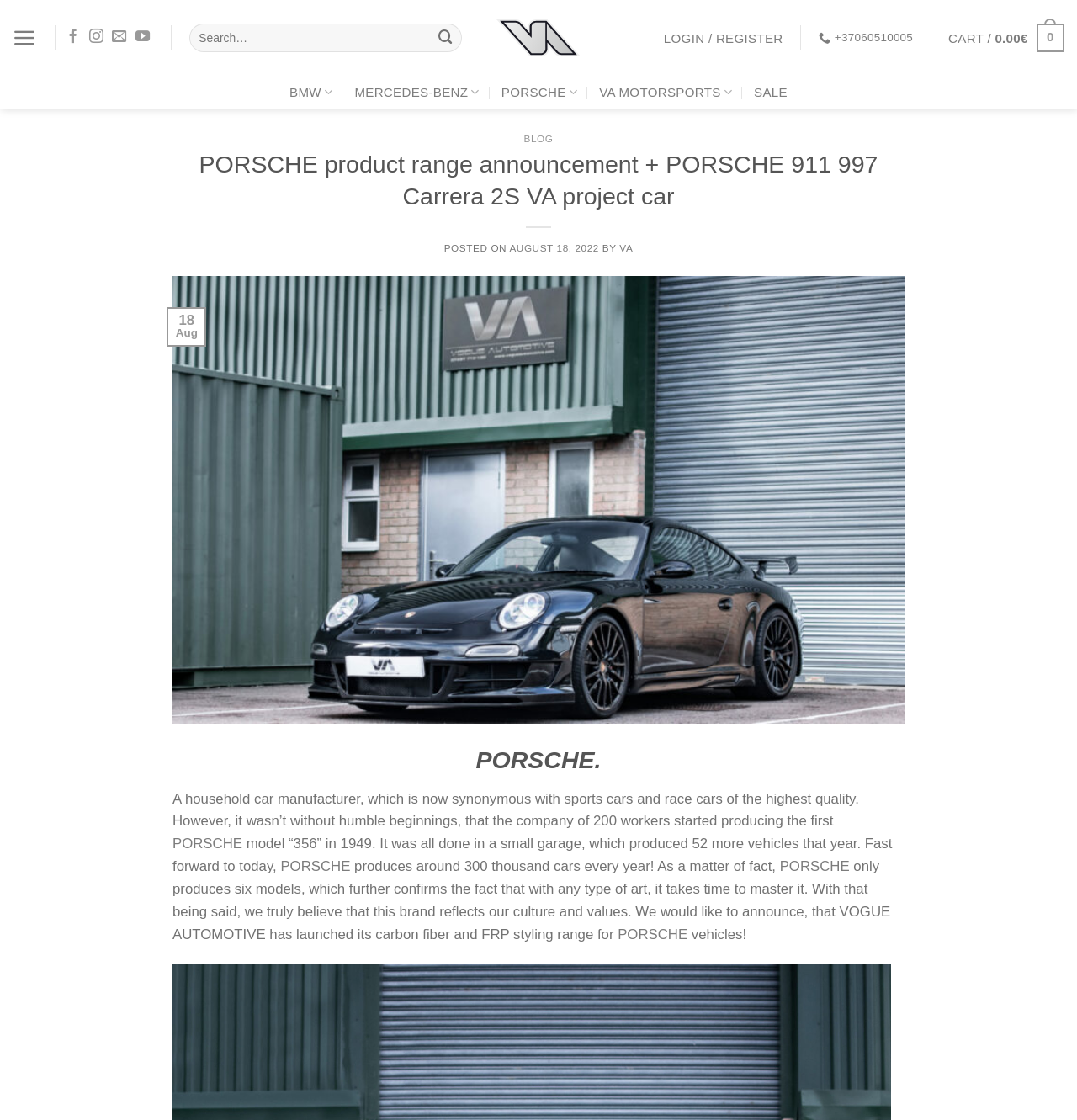Given the element description Login / Register, predict the bounding box coordinates for the UI element in the webpage screenshot. The format should be (top-left x, top-left y, bottom-right x, bottom-right y), and the values should be between 0 and 1.

[0.616, 0.021, 0.727, 0.047]